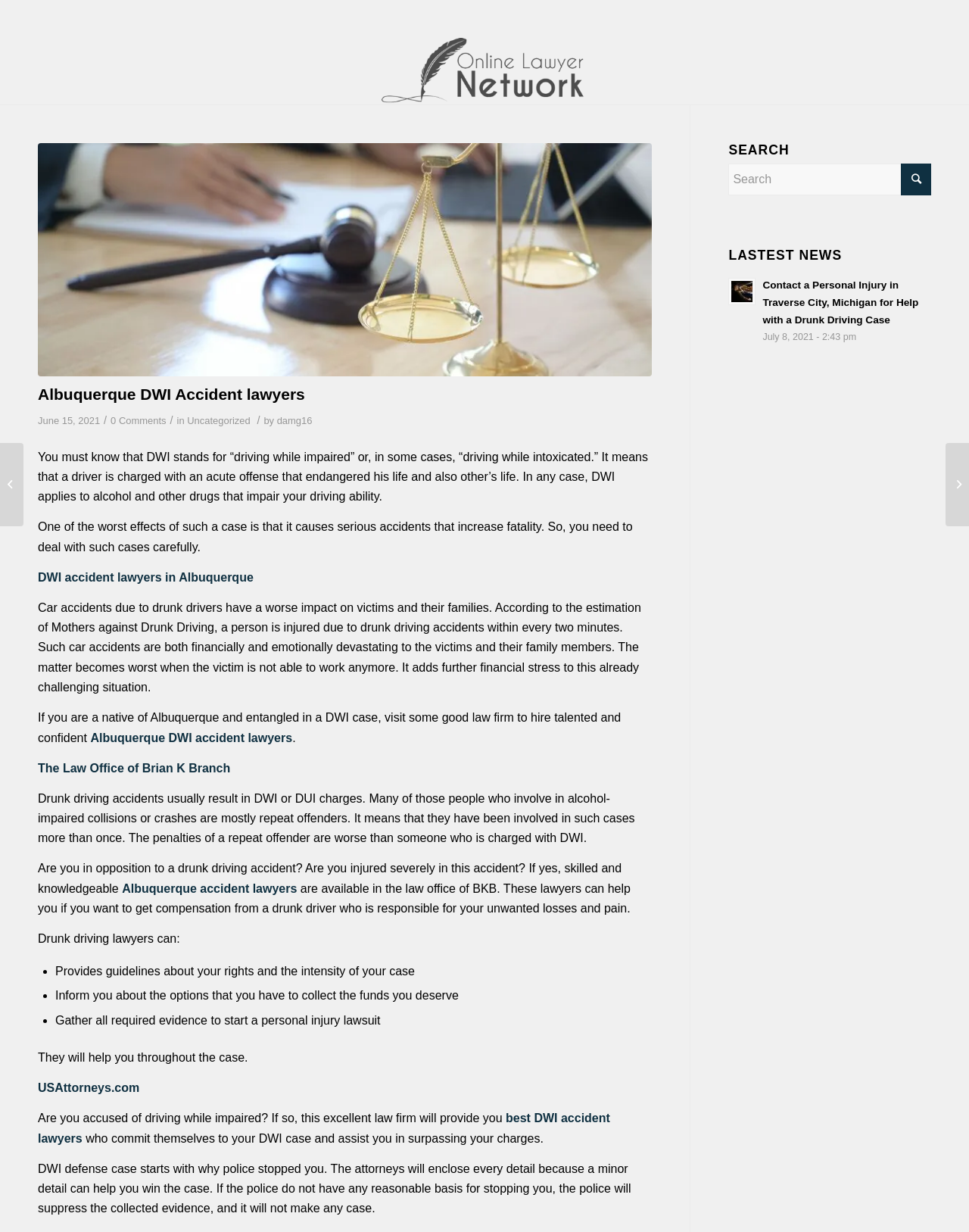Locate the bounding box coordinates of the element I should click to achieve the following instruction: "Search for a keyword".

[0.752, 0.133, 0.961, 0.159]